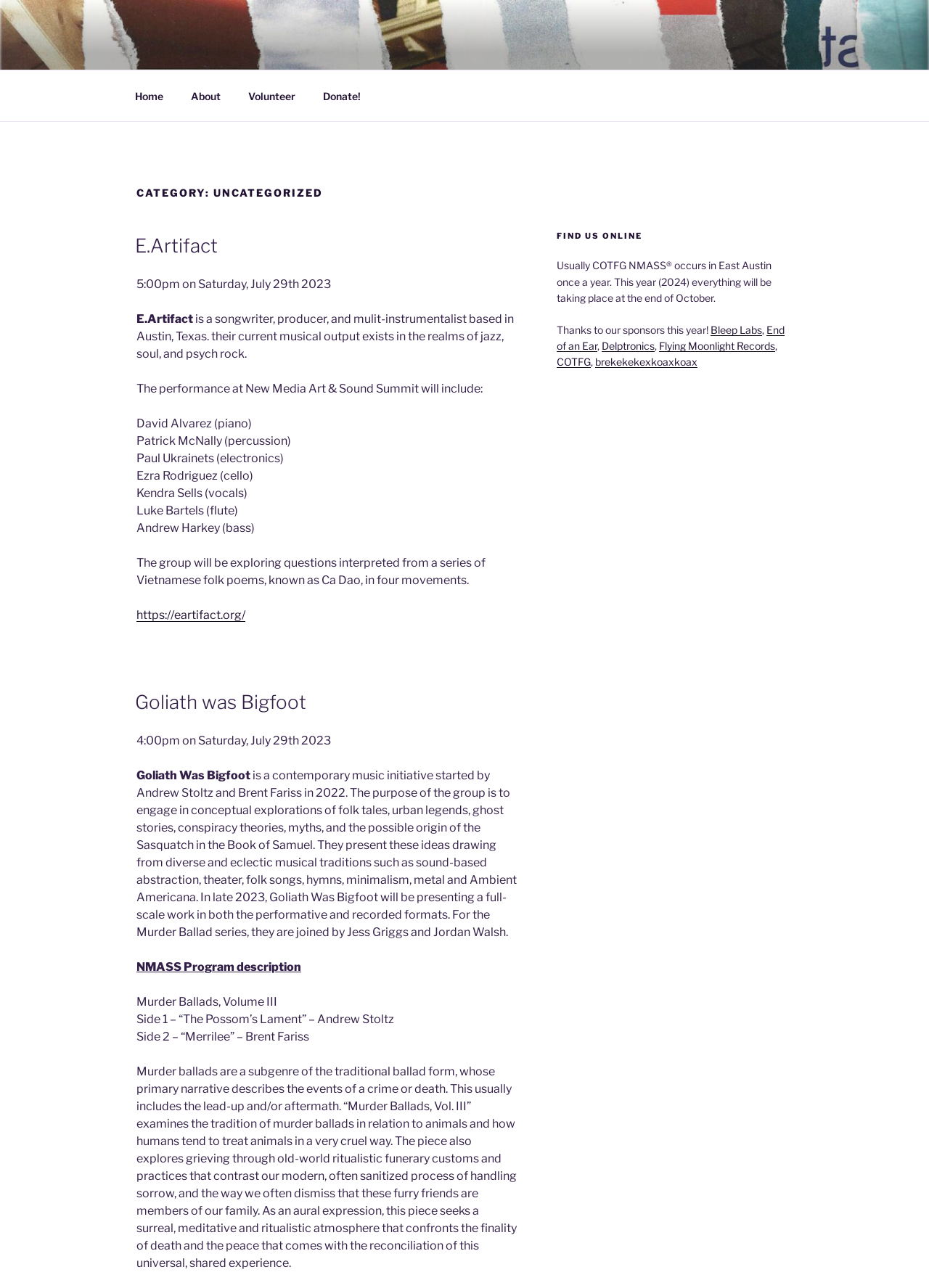Explain the webpage in detail, including its primary components.

The webpage is about the New Media Art & Sound Summit by COTFG in Austin, Tx. At the top, there is a link to the summit's title, followed by a brief description of the event. Below this, there is a navigation menu with links to "Home", "About", "Volunteer", and "Donate!".

The main content of the page is divided into two sections. On the left, there is a series of articles about different performers and events related to the summit. Each article has a heading with the performer's name, followed by a brief description of their work and a list of musicians involved. There are also links to the performers' websites and other relevant information.

On the right, there is a sidebar with a heading "FIND US ONLINE" and a list of sponsors for the event, including Bleep Labs, End of an Ear, Delptronics, Flying Moonlight Records, COTFG, and brekekekexkoaxkoax. There is also a note about the event's schedule, stating that it usually takes place in East Austin once a year, but this year it will be held at the end of October.

Overall, the webpage provides information about the New Media Art & Sound Summit, including the performers, sponsors, and schedule, and serves as a promotional platform for the event.